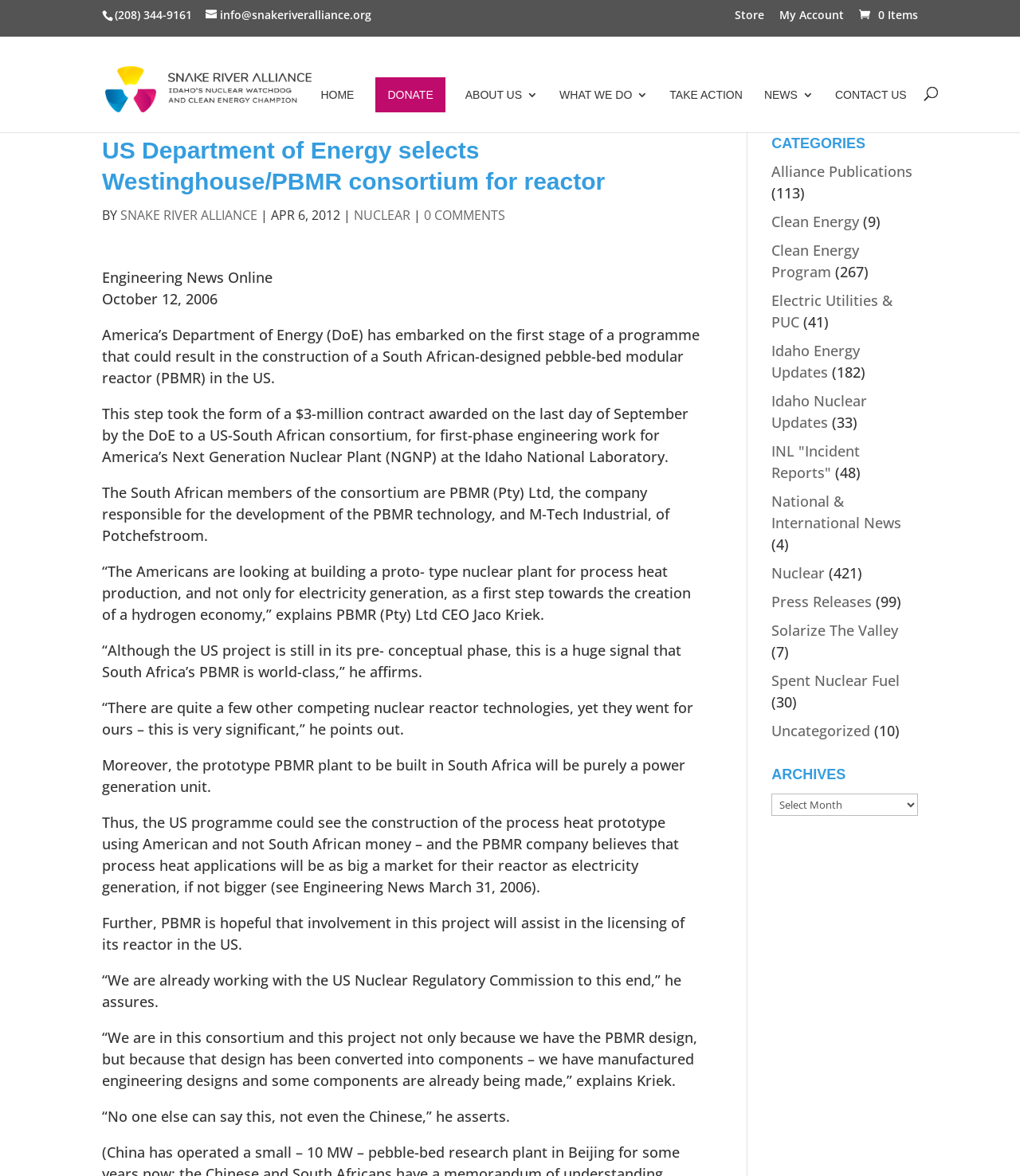Please pinpoint the bounding box coordinates for the region I should click to adhere to this instruction: "contact us".

[0.819, 0.058, 0.889, 0.094]